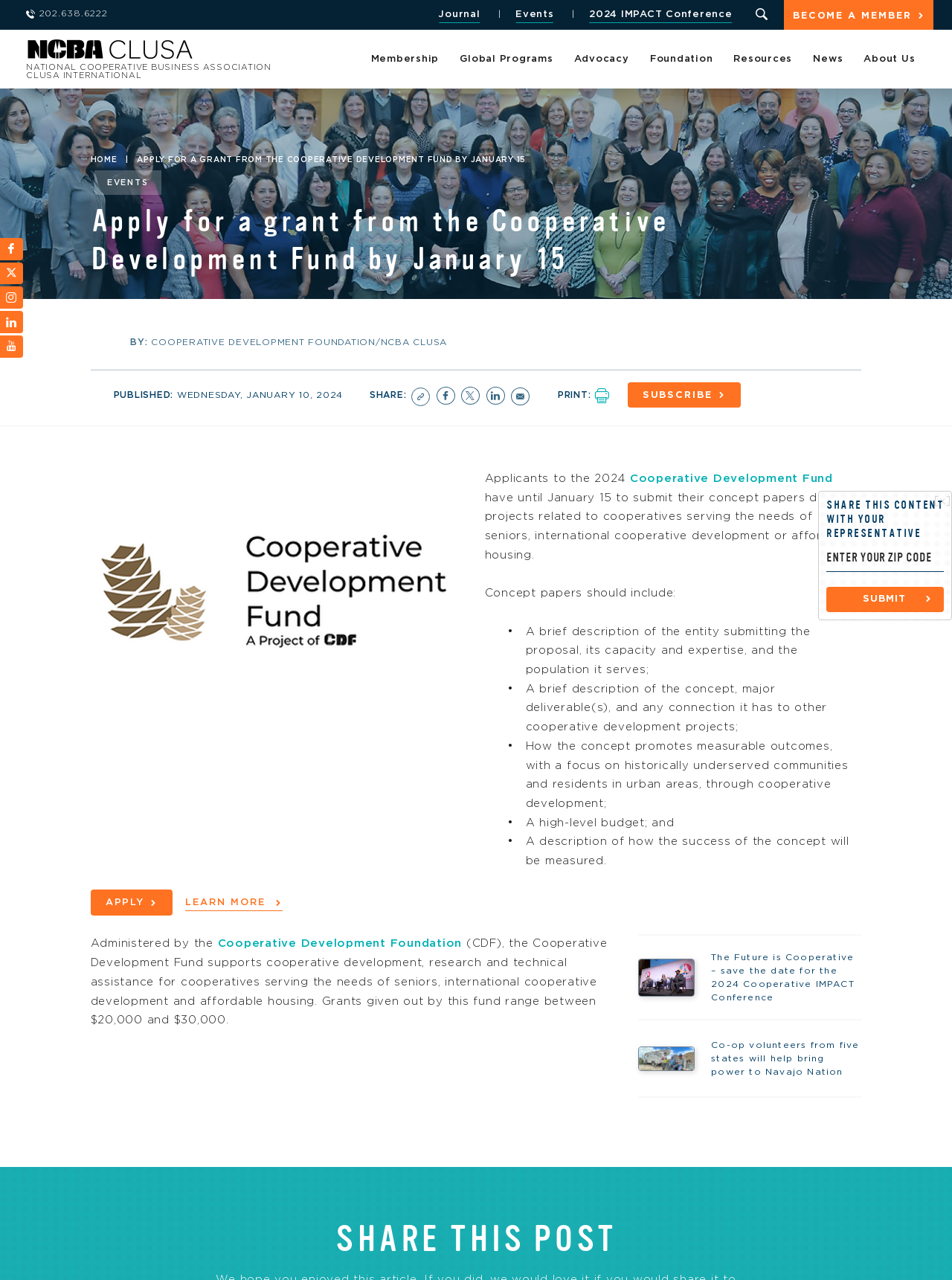Find the headline of the webpage and generate its text content.

Apply for a grant from the Cooperative Development Fund by January 15